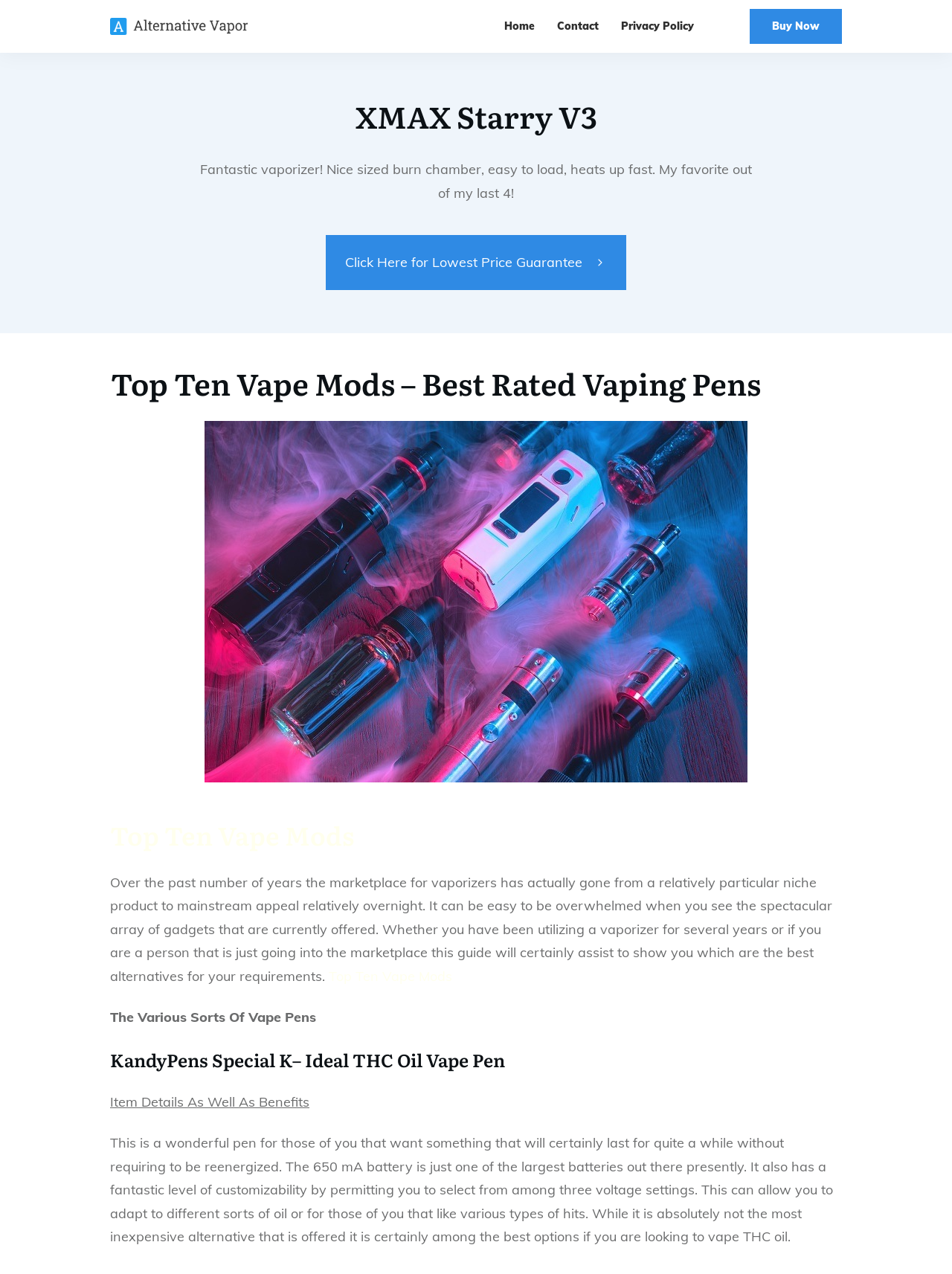Given the webpage screenshot and the description, determine the bounding box coordinates (top-left x, top-left y, bottom-right x, bottom-right y) that define the location of the UI element matching this description: parent_node: Top Ten Vape Mods

[0.116, 0.33, 0.884, 0.642]